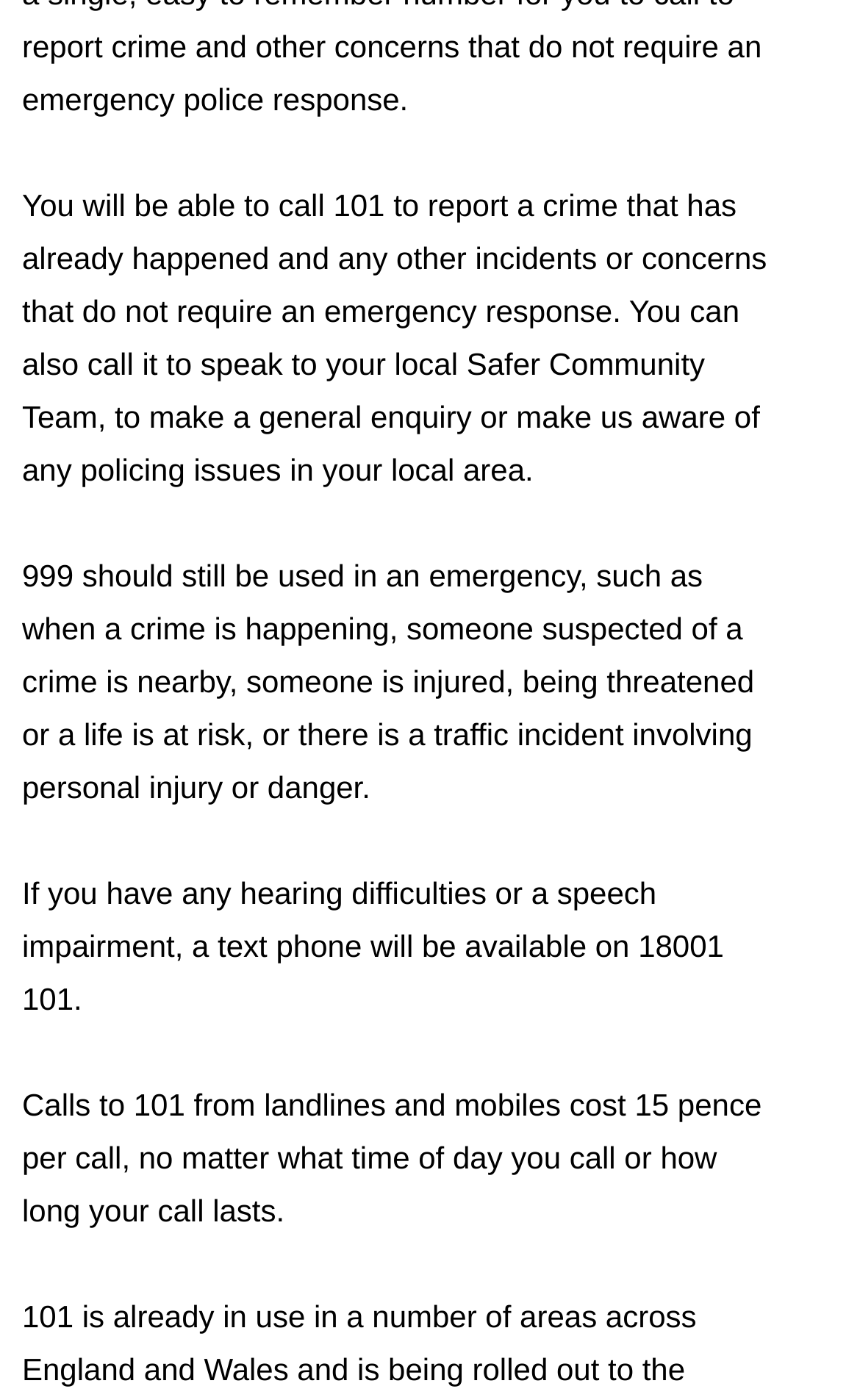Predict the bounding box of the UI element based on the description: "Greenway". The coordinates should be four float numbers between 0 and 1, formatted as [left, top, right, bottom].

[0.154, 0.266, 0.329, 0.329]